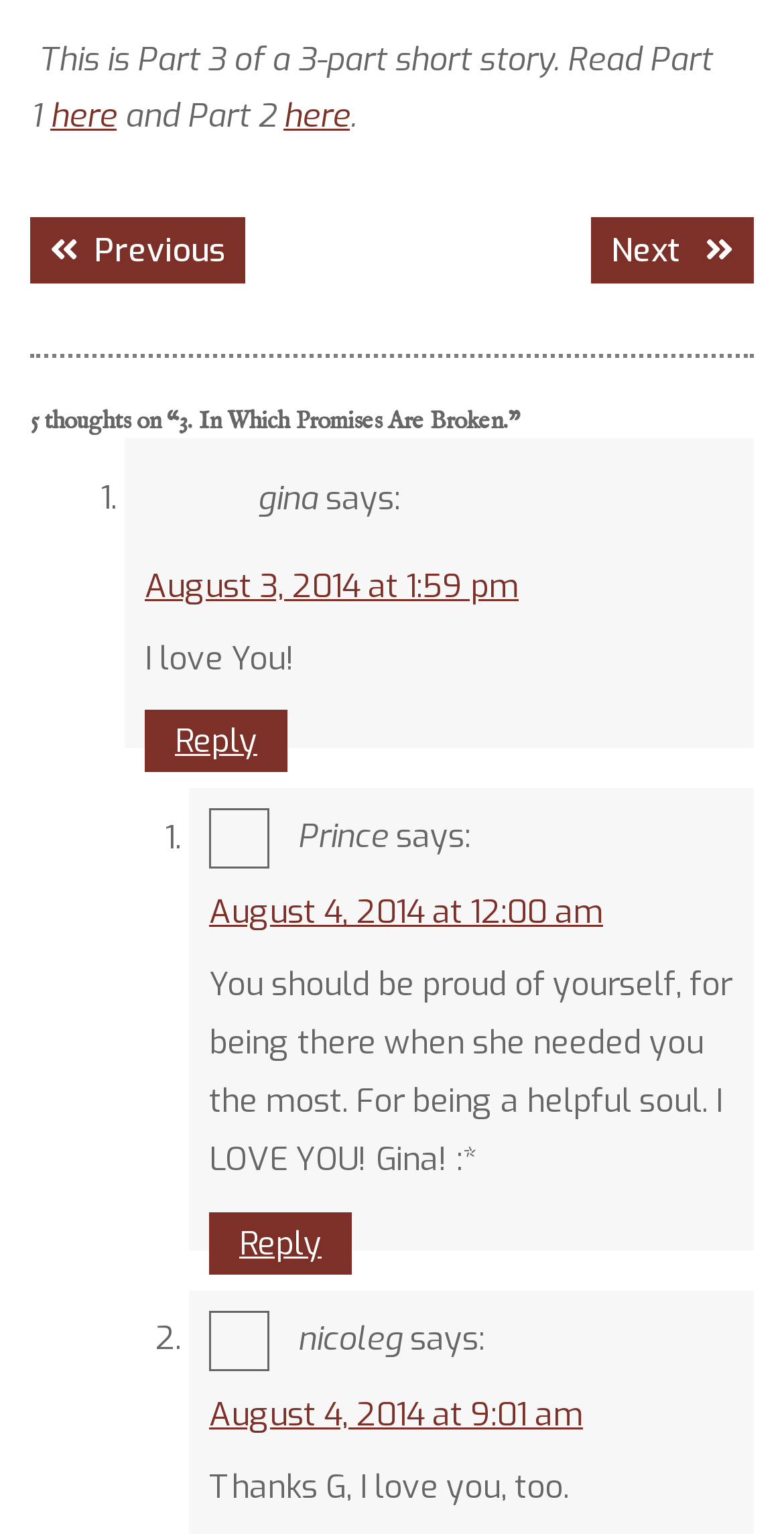How many comments are there?
Please describe in detail the information shown in the image to answer the question.

I counted the number of comment sections, each starting with a list marker (e.g., '1.', '2.', etc.) and a username (e.g., 'gina', 'Prince', etc.). There are three such sections, indicating three comments.